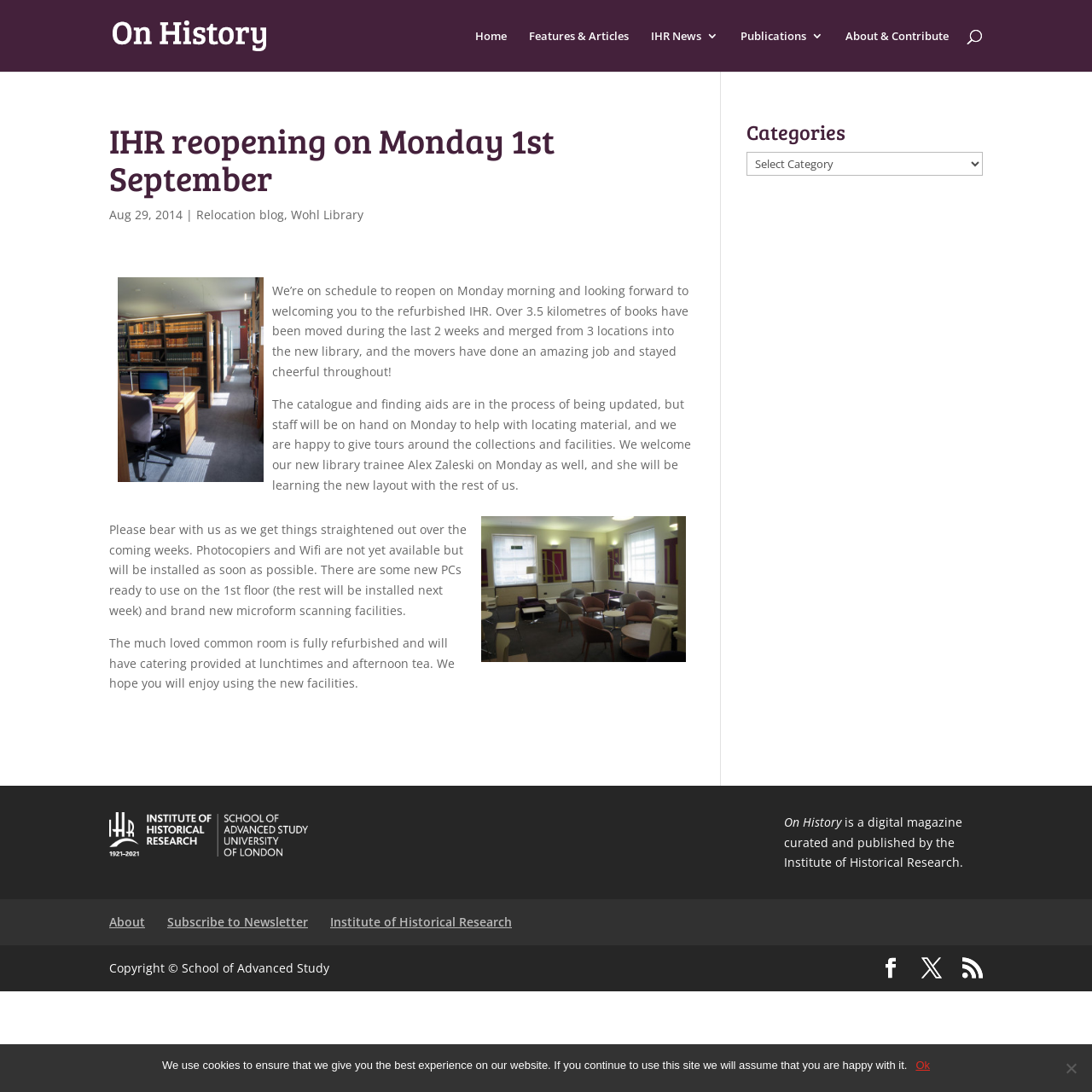Describe the webpage meticulously, covering all significant aspects.

The webpage is about the Institute of Historical Research (IHR) reopening on Monday, September 1st. At the top, there is a logo "On History" with an image, followed by a navigation menu with links to "Home", "Features & Articles", "IHR News", "Publications", and "About & Contribute". 

Below the navigation menu, there is a search bar that spans across the top of the page. Underneath, there is an article section with a heading "IHR reopening on Monday 1st September". The article starts with a date "Aug 29, 2014" and has a link to the "Relocation blog" and another link to "Wohl Library" with an image of a library. 

The main content of the article is divided into three paragraphs. The first paragraph announces the reopening of the IHR and describes the relocation process of over 3.5 kilometers of books. The second paragraph mentions the updating of the catalogue and finding aids, and the welcoming of a new library trainee. The third paragraph informs users about the unavailability of photocopiers and Wifi, but mentions the installation of new PCs and microform scanning facilities.

To the right of the article, there is a section with a heading "Categories" and a combobox to select categories. Below the article, there is a section with links to "IHR's Centenary year" and a brief description of "On History" as a digital magazine. 

At the bottom of the page, there are links to "About", "Subscribe to Newsletter", and "Institute of Historical Research", as well as social media links. A copyright notice is displayed at the very bottom. A cookie notice dialog is also present at the bottom of the page, which informs users about the use of cookies and provides an "Ok" button to acknowledge it.